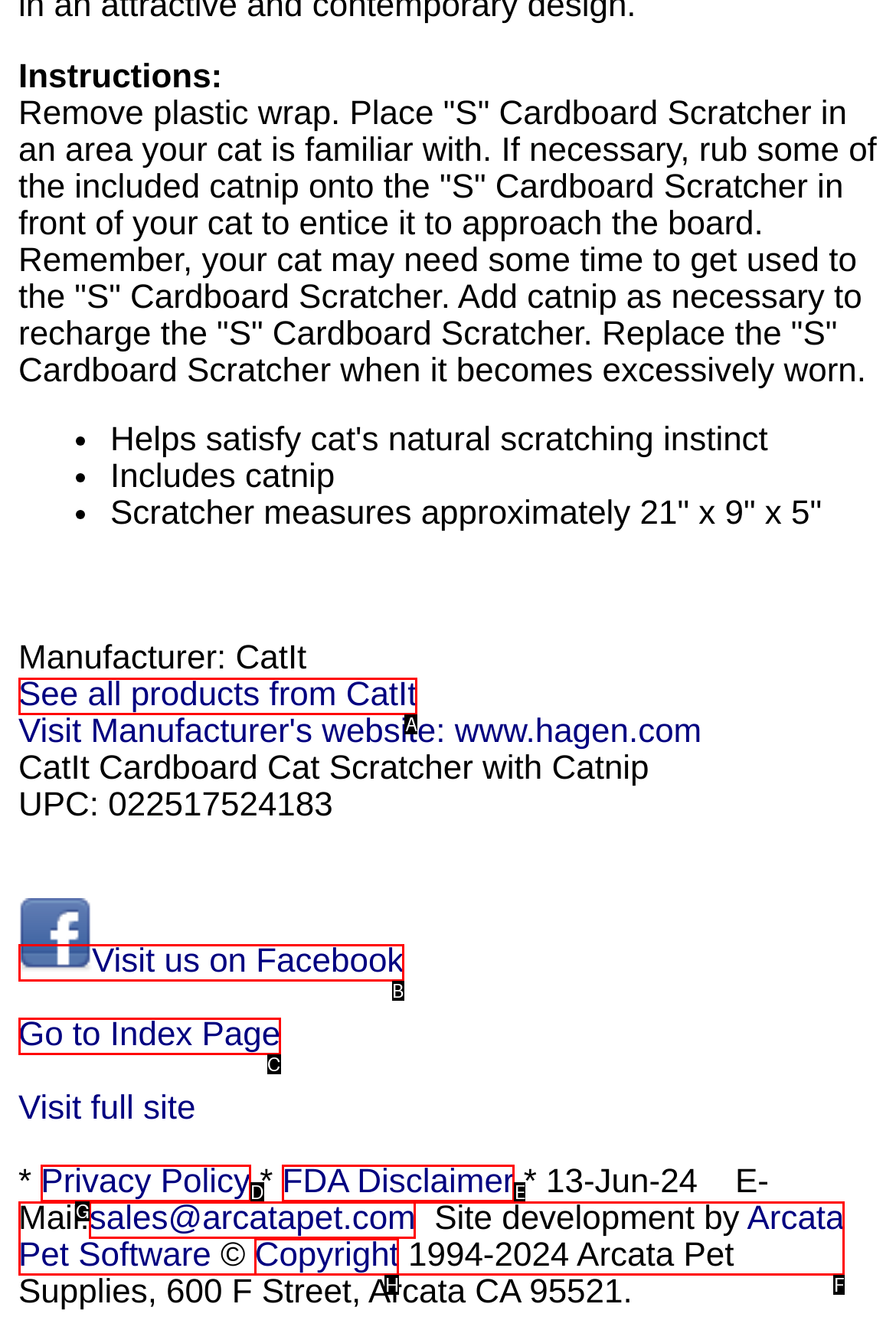Select the letter from the given choices that aligns best with the description: Go to Index Page. Reply with the specific letter only.

C